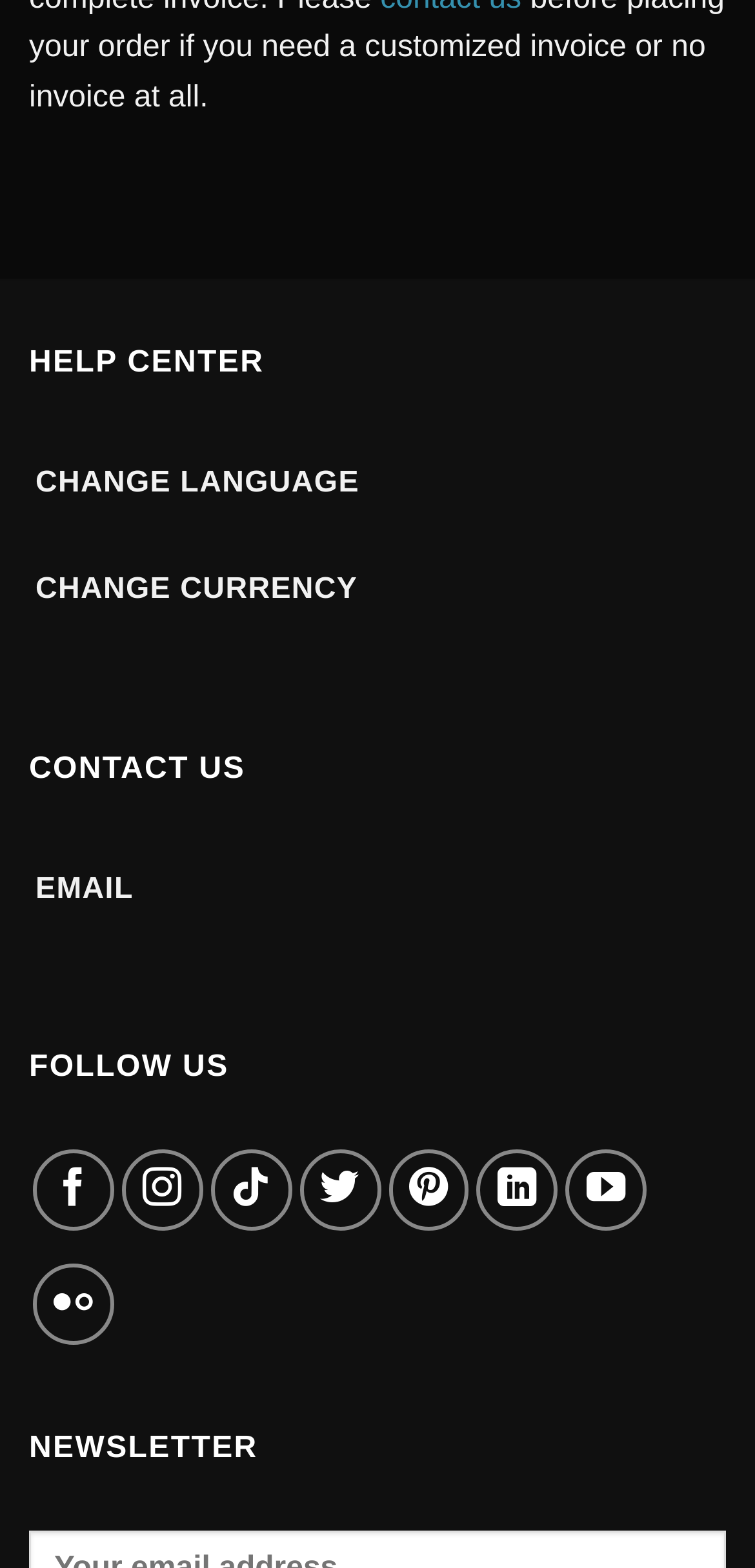What can users change on the website?
Look at the image and respond with a single word or a short phrase.

Language and currency